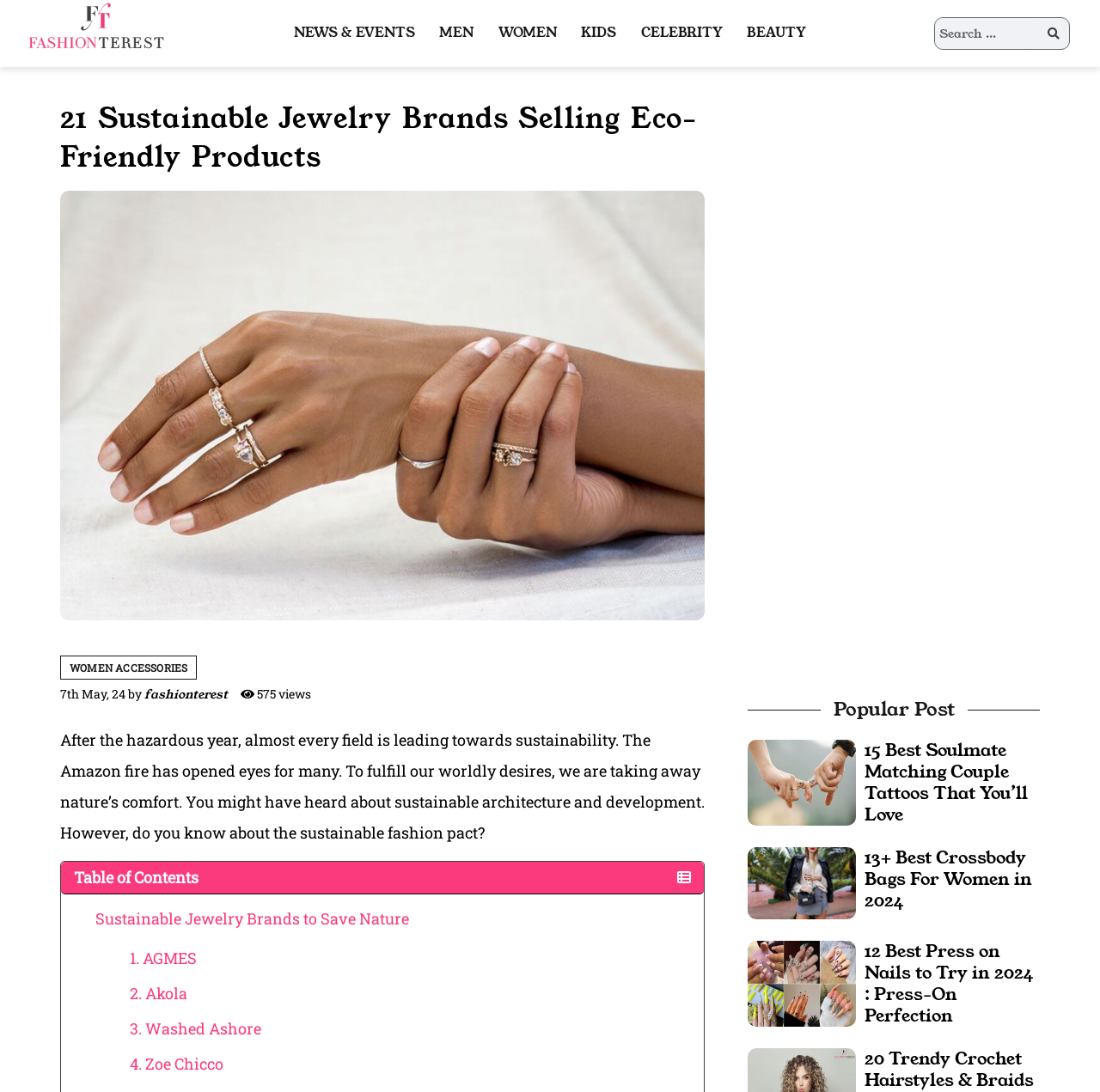What is the date mentioned in the article?
Refer to the image and give a detailed answer to the question.

According to the webpage content, the date mentioned in the article is '7th May, 24', which is likely the publication date of the article.